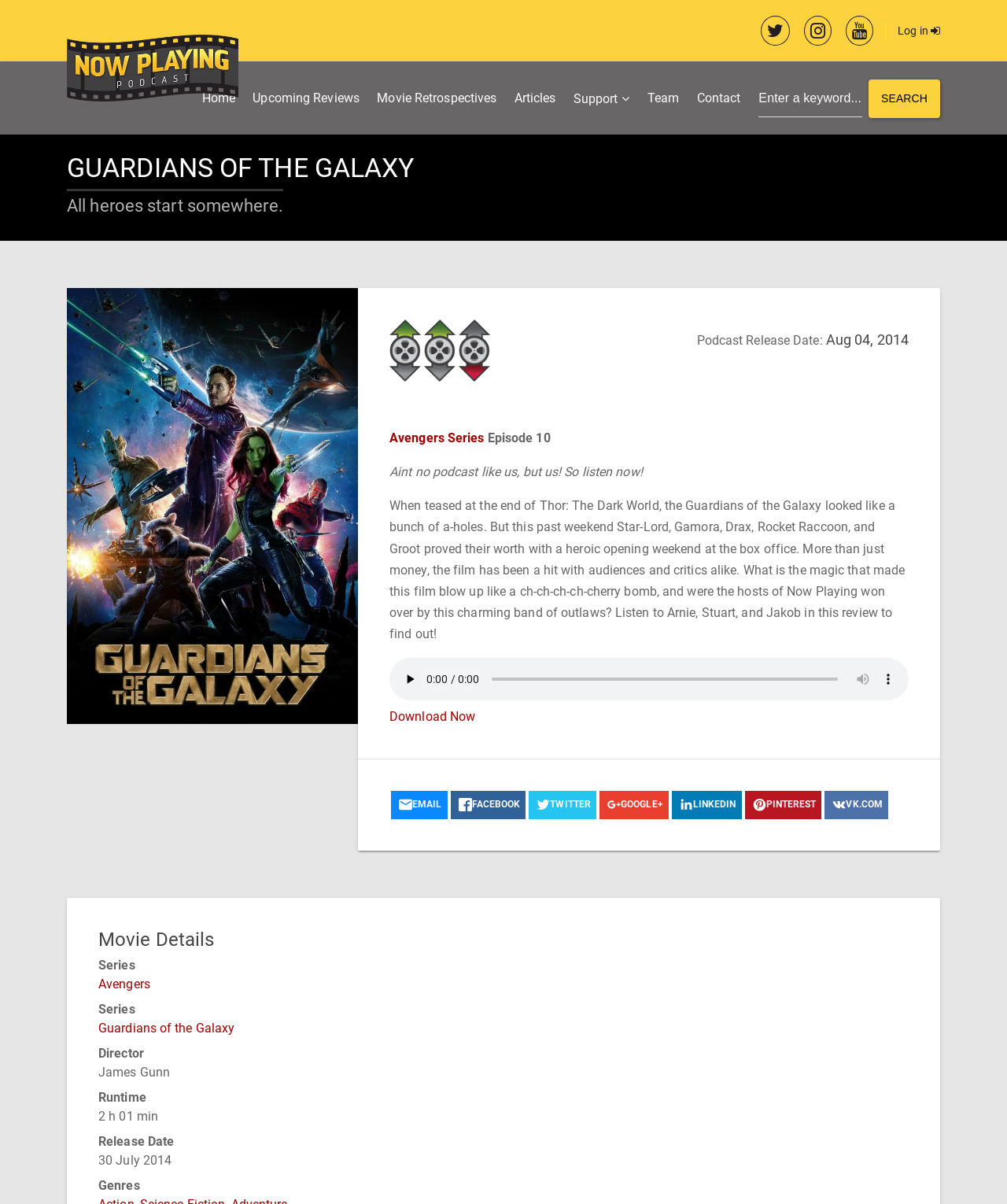Analyze the image and give a detailed response to the question:
Who is the director of the movie?

The director of the movie is mentioned in the 'Movie Details' section, where it is listed as 'James Gunn'.